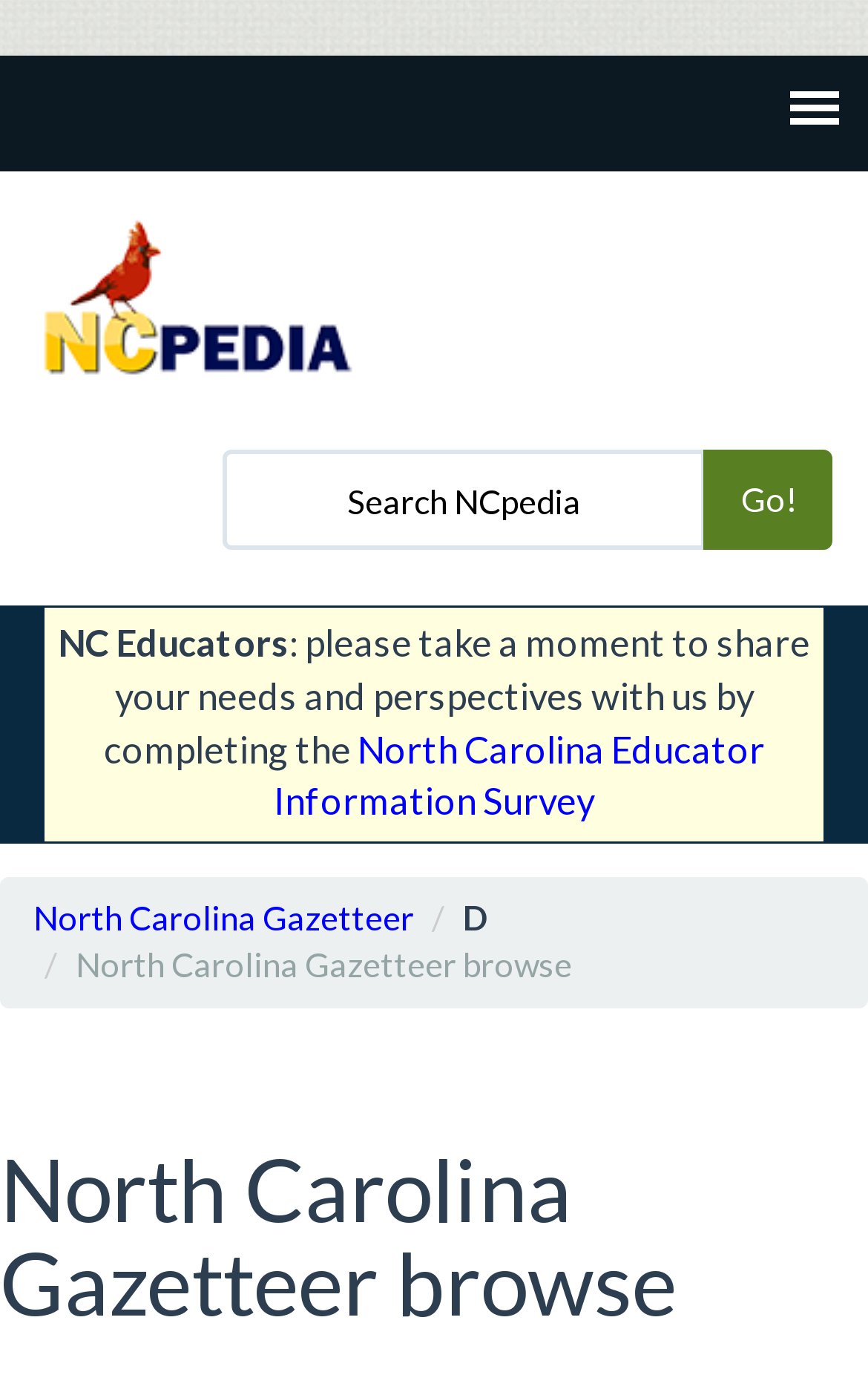Specify the bounding box coordinates (top-left x, top-left y, bottom-right x, bottom-right y) of the UI element in the screenshot that matches this description: alt="NCpedia logo"

[0.0, 0.197, 0.449, 0.226]